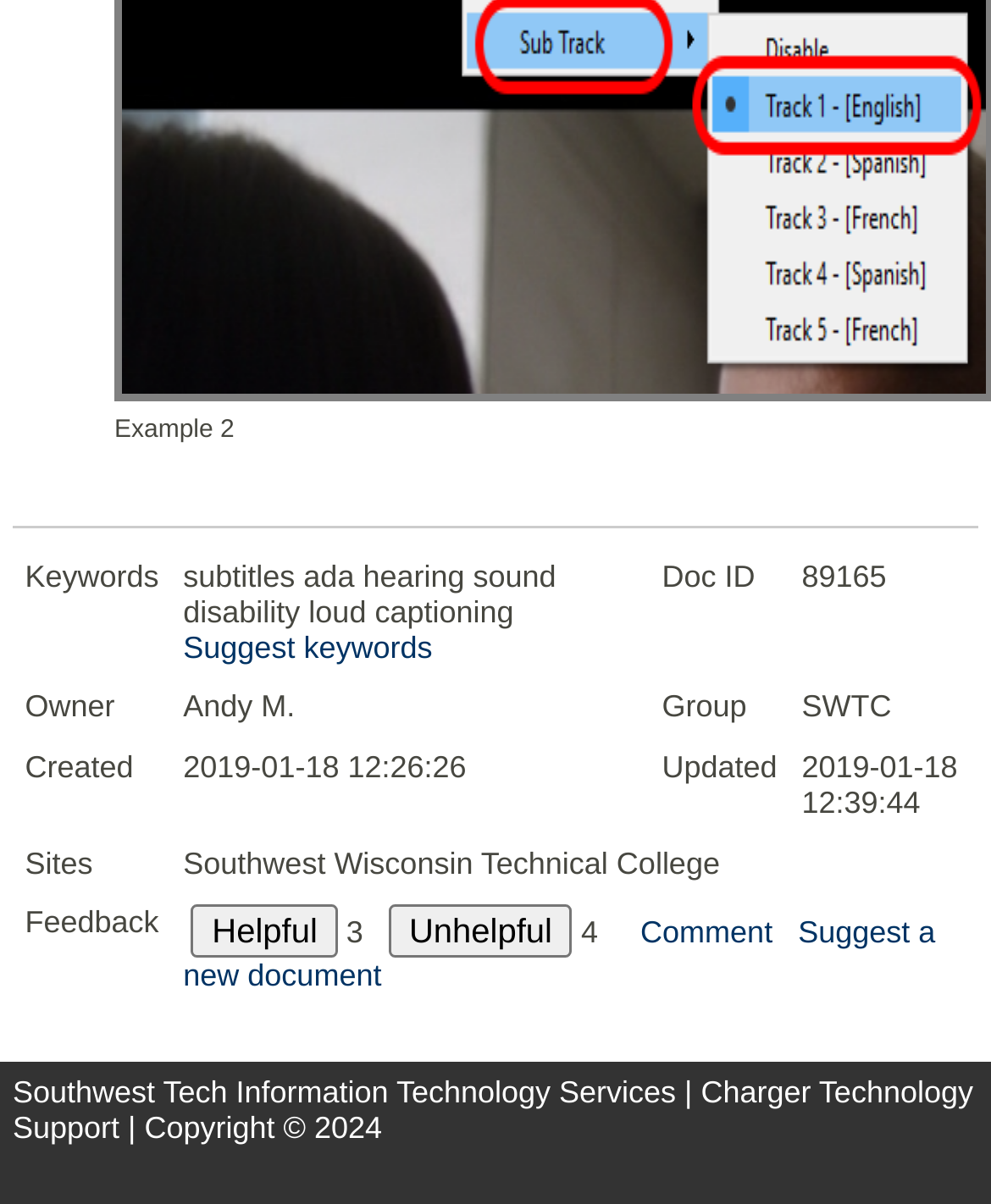Provide the bounding box coordinates of the HTML element described by the text: "value="Unhelpful"". The coordinates should be in the format [left, top, right, bottom] with values between 0 and 1.

[0.392, 0.751, 0.578, 0.796]